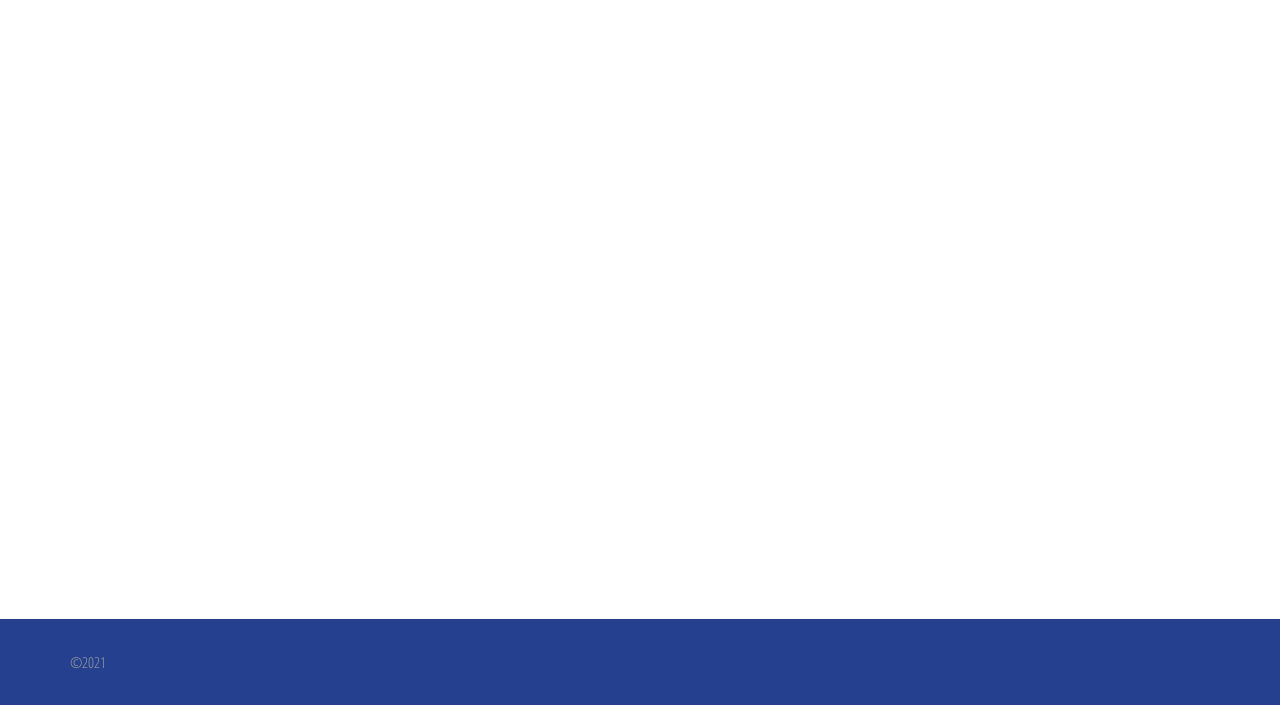By analyzing the image, answer the following question with a detailed response: What is the date of the last update?

The answer can be found in the time elements located throughout the webpage, which all display the date 'Nov '21'. This date is likely the last update of the webpage.